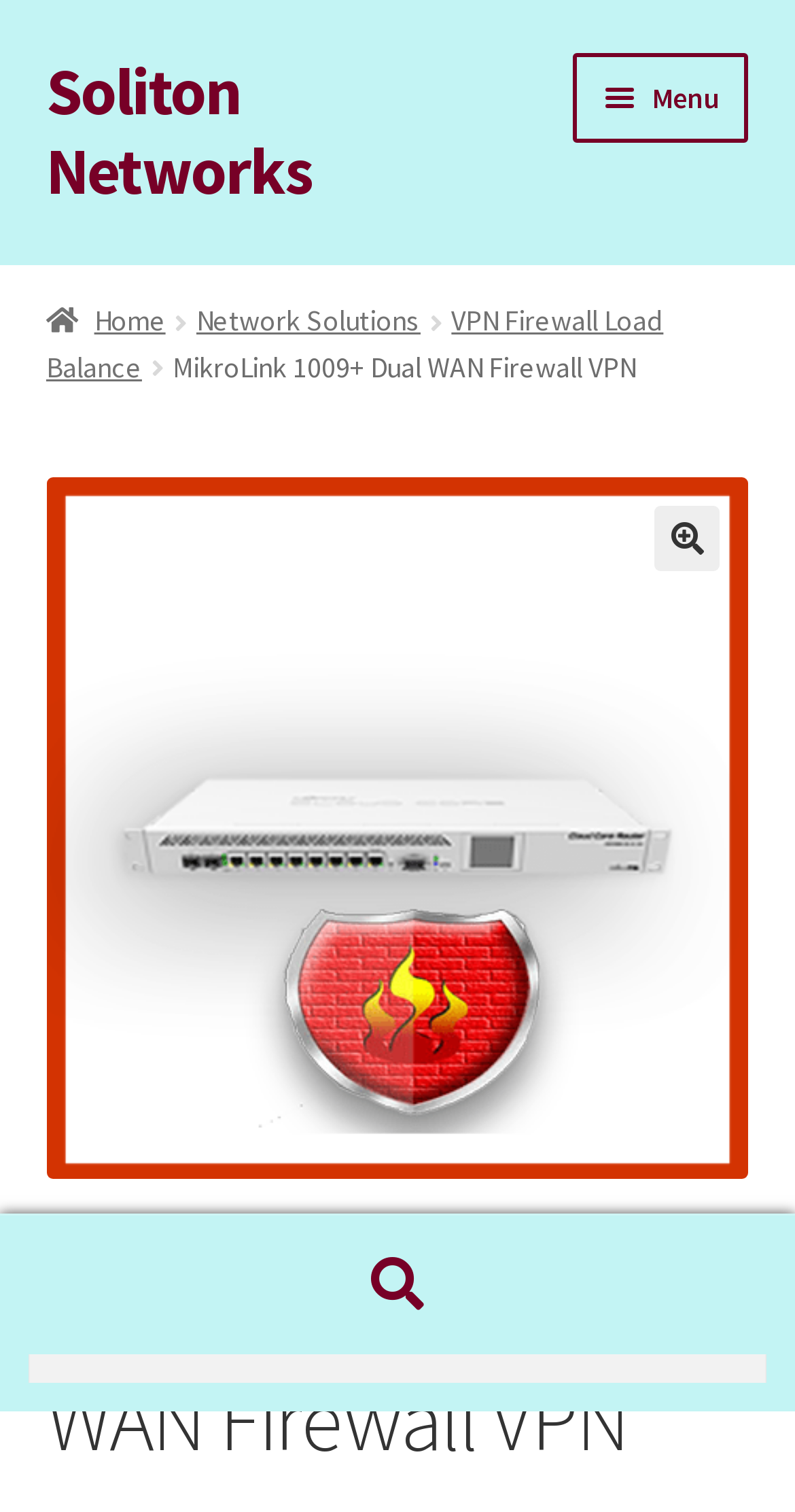Provide the bounding box coordinates of the area you need to click to execute the following instruction: "Go to 'Home' page".

[0.058, 0.14, 0.942, 0.212]